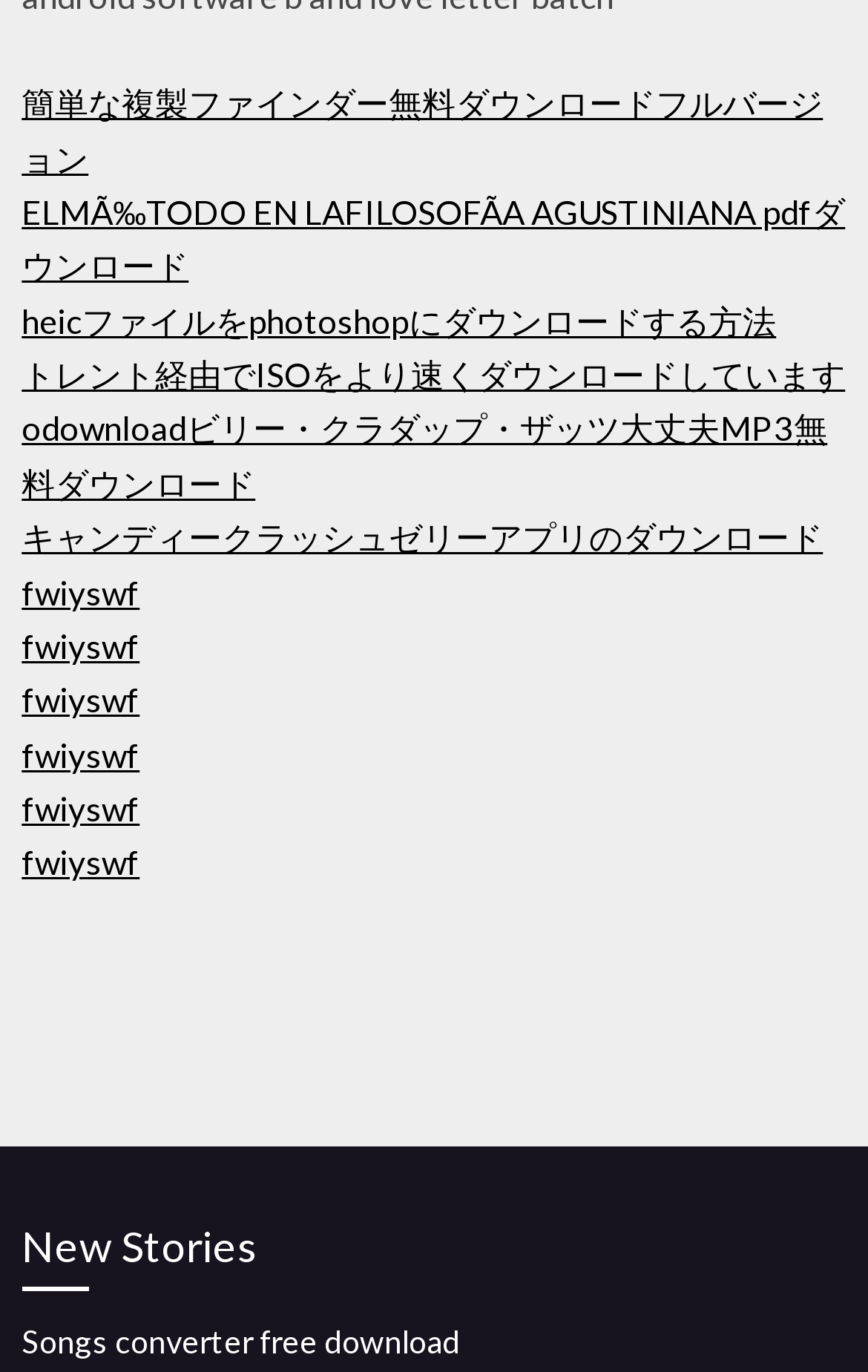Provide a one-word or short-phrase response to the question:
Is there a section for new stories on the webpage?

Yes